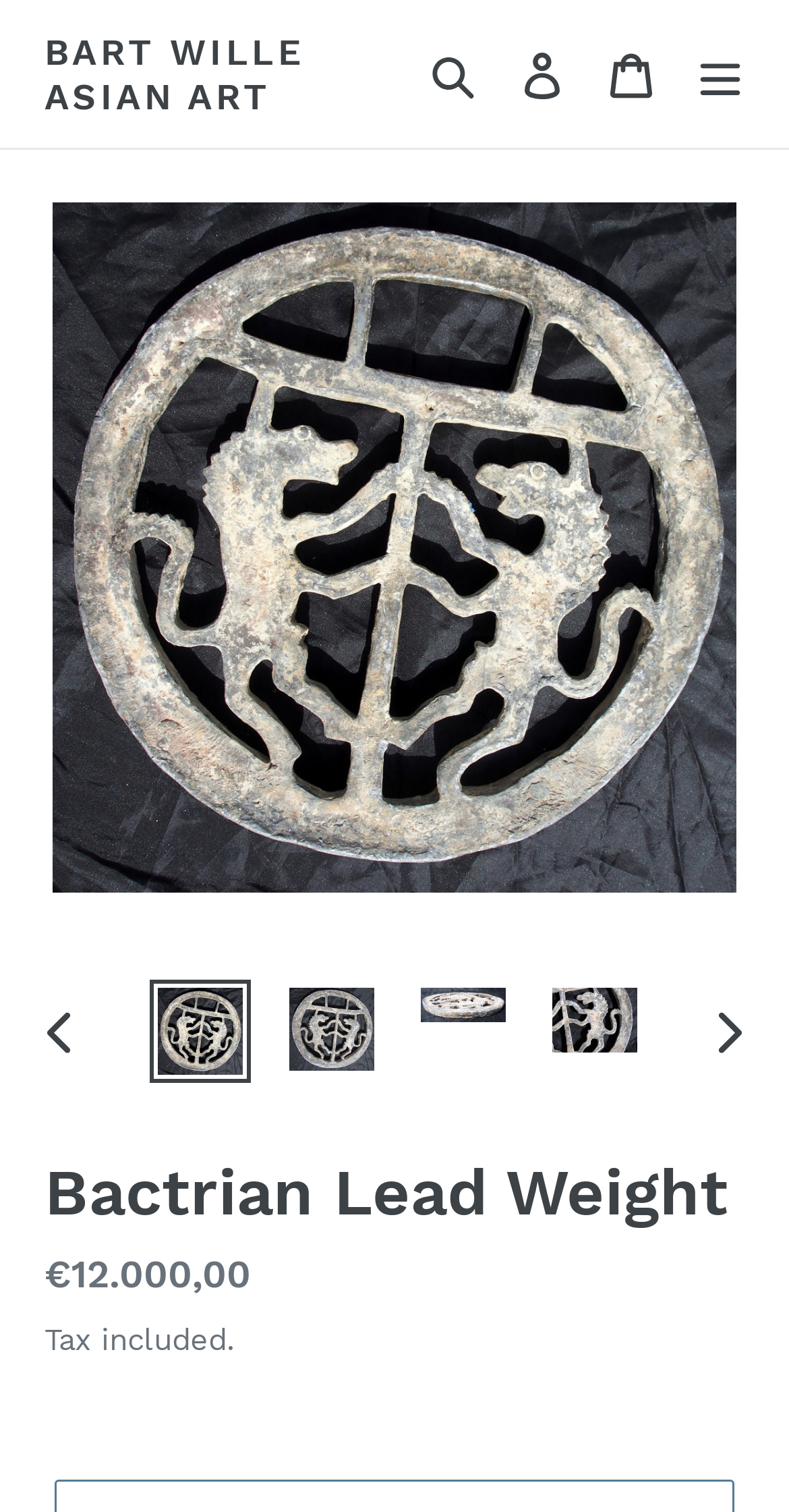Please determine the headline of the webpage and provide its content.

Bactrian Lead Weight